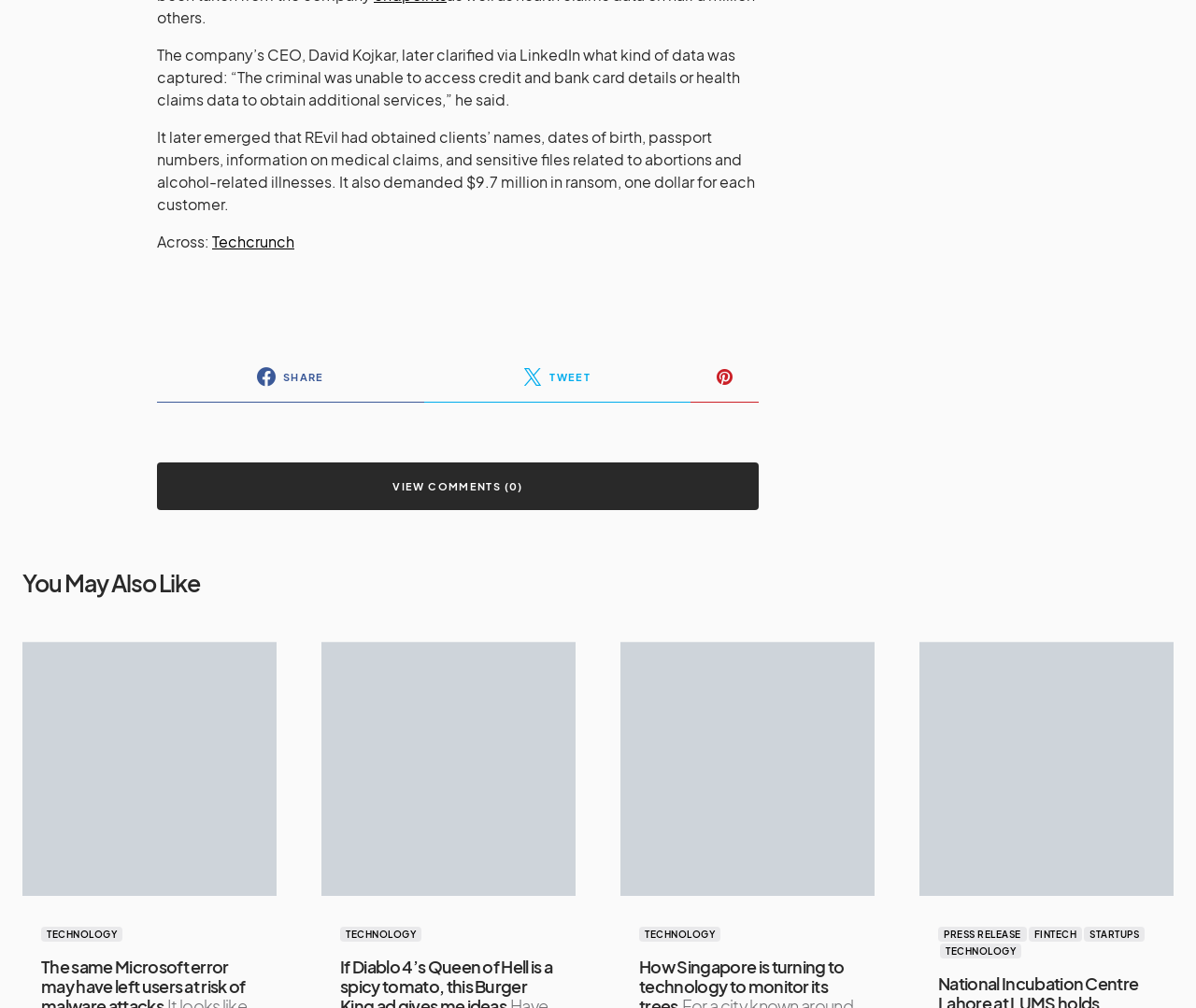Provide a brief response using a word or short phrase to this question:
What is the ransom amount demanded?

$9.7 million